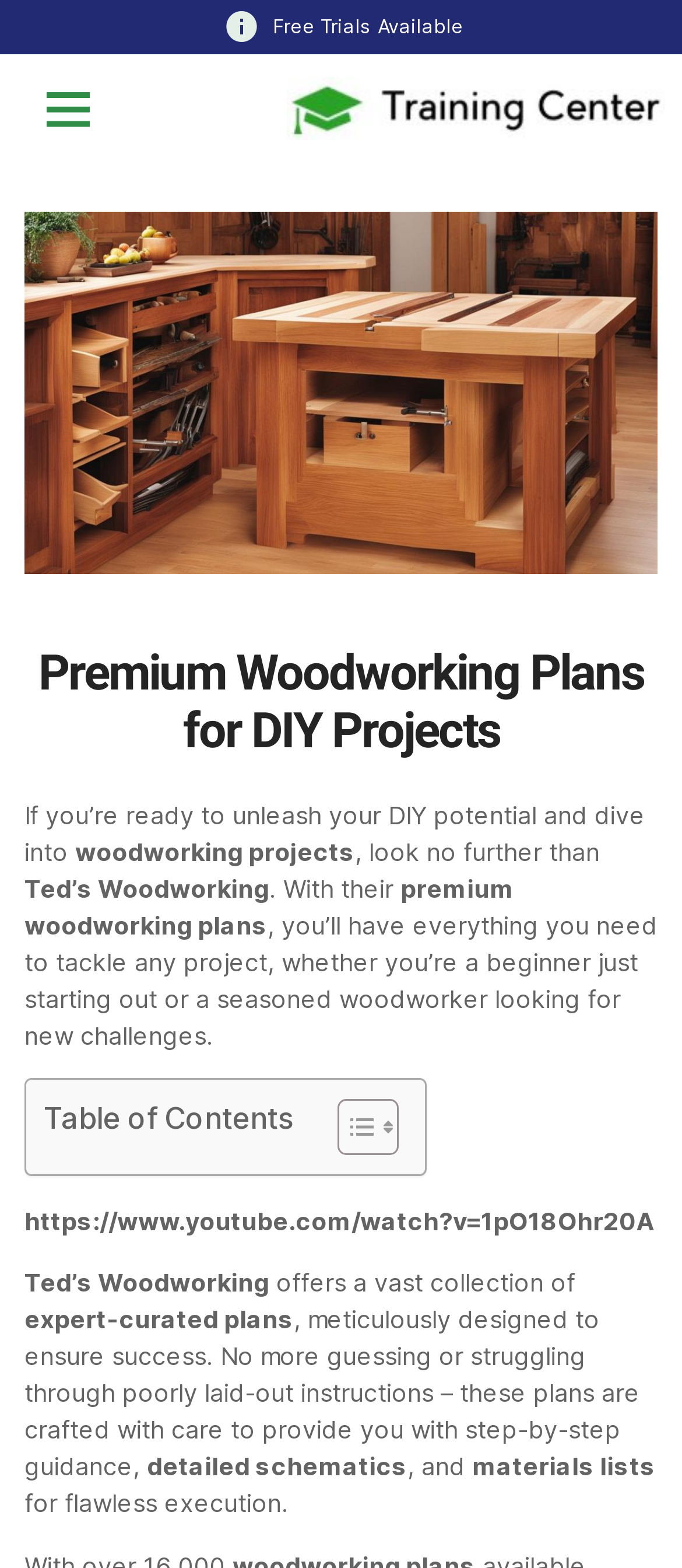Determine the bounding box for the UI element as described: "Menu". The coordinates should be represented as four float numbers between 0 and 1, formatted as [left, top, right, bottom].

[0.046, 0.046, 0.154, 0.093]